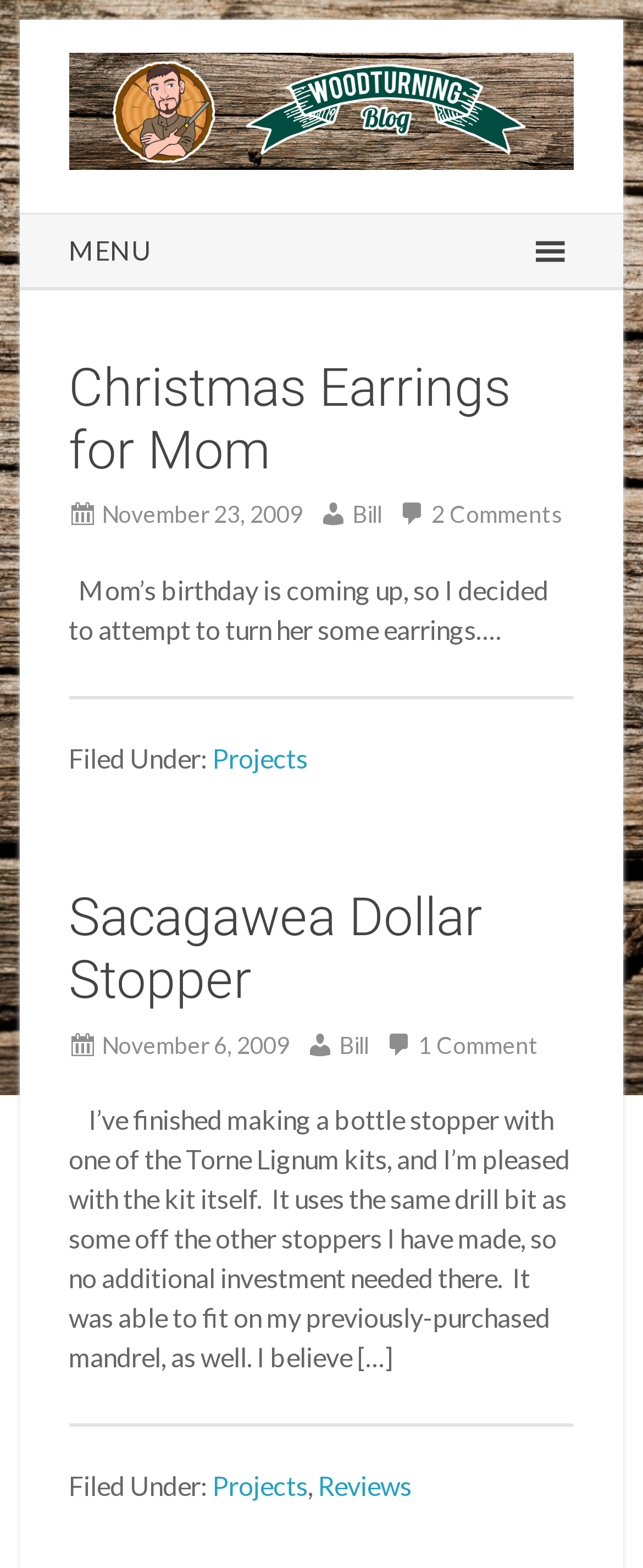Provide the bounding box coordinates, formatted as (top-left x, top-left y, bottom-right x, bottom-right y), with all values being floating point numbers between 0 and 1. Identify the bounding box of the UI element that matches the description: Sacagawea Dollar Stopper

[0.107, 0.565, 0.75, 0.645]